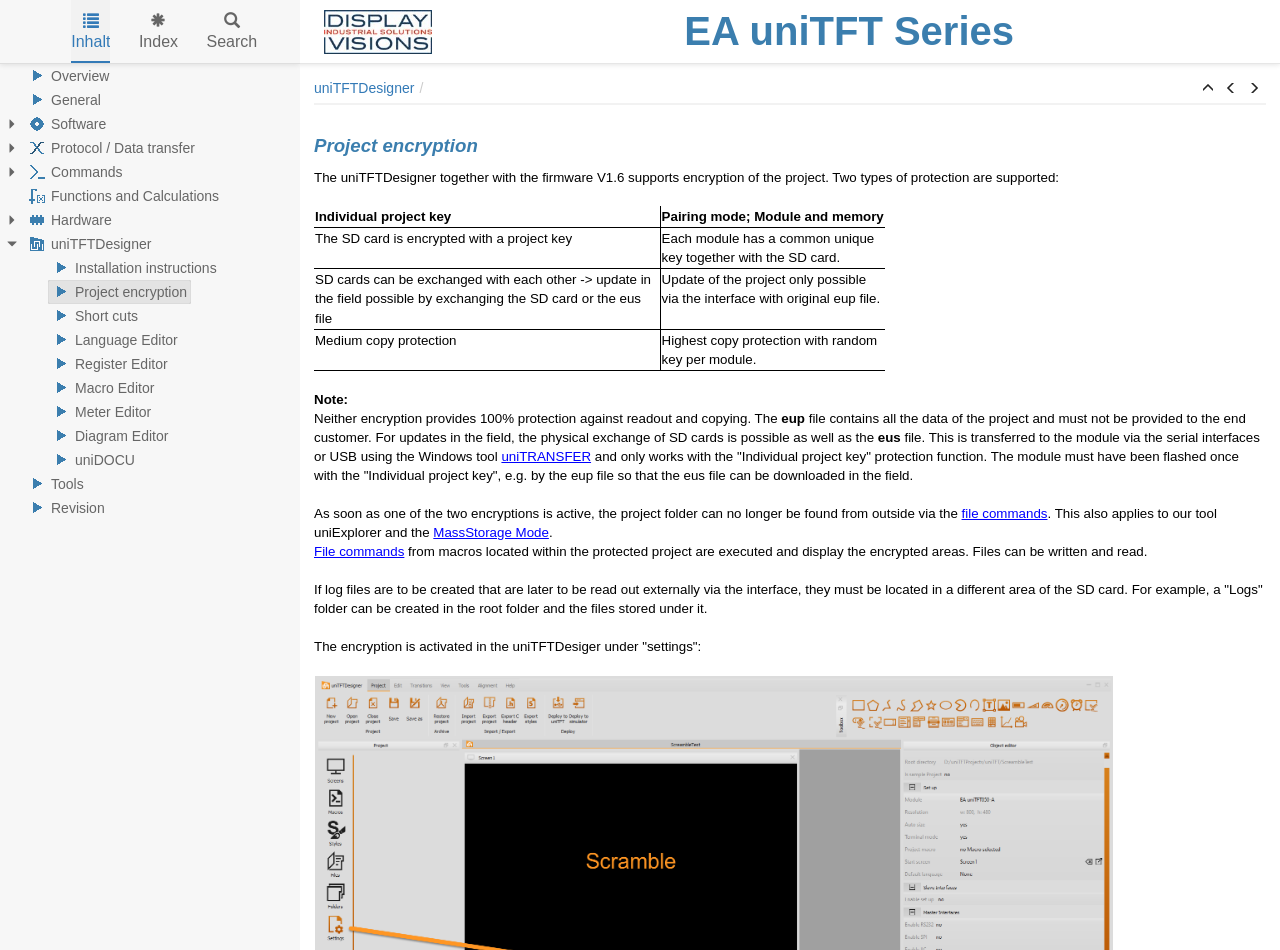Create an elaborate caption that covers all aspects of the webpage.

The webpage is a data sheet for the EA uniTFT series, with a logo at the top left corner and a heading "EA uniTFT Series" next to it. Below the heading, there is a tab list with four tabs: "Inhalt", "Index", "Search", and a selected tab with a icon. 

On the left side of the page, there is a tree menu with multiple tree items, including "Overview", "General", "Software", "Protocol / Data transfer", "Commands", "Functions and Calculations", "Hardware", "uniTFTDesigner", and "Tools". The "uniTFTDesigner" tree item is expanded, showing its sub-items: "Installation instructions", "Project encryption", "Short cuts", "Language Editor", "Register Editor", "Macro Editor", "Meter Editor", "Diagram Editor", and "uniDOCU". The "Project encryption" sub-item is selected.

On the right side of the page, there is a content area with a heading "Project encryption" at the top. Below the heading, there is a paragraph of text explaining that the uniTFTDesigner together with the firmware V1.6 supports encryption of the project, with two types of protection supported. 

Below the paragraph, there is a table with two columns, comparing the features of the two types of protection. The table has four rows, each describing a feature of the protection types. 

After the table, there are several paragraphs of text explaining the details of the project encryption, including notes and warnings about the protection. There are also links to related topics, such as "uniTRANSFER" and "file commands".